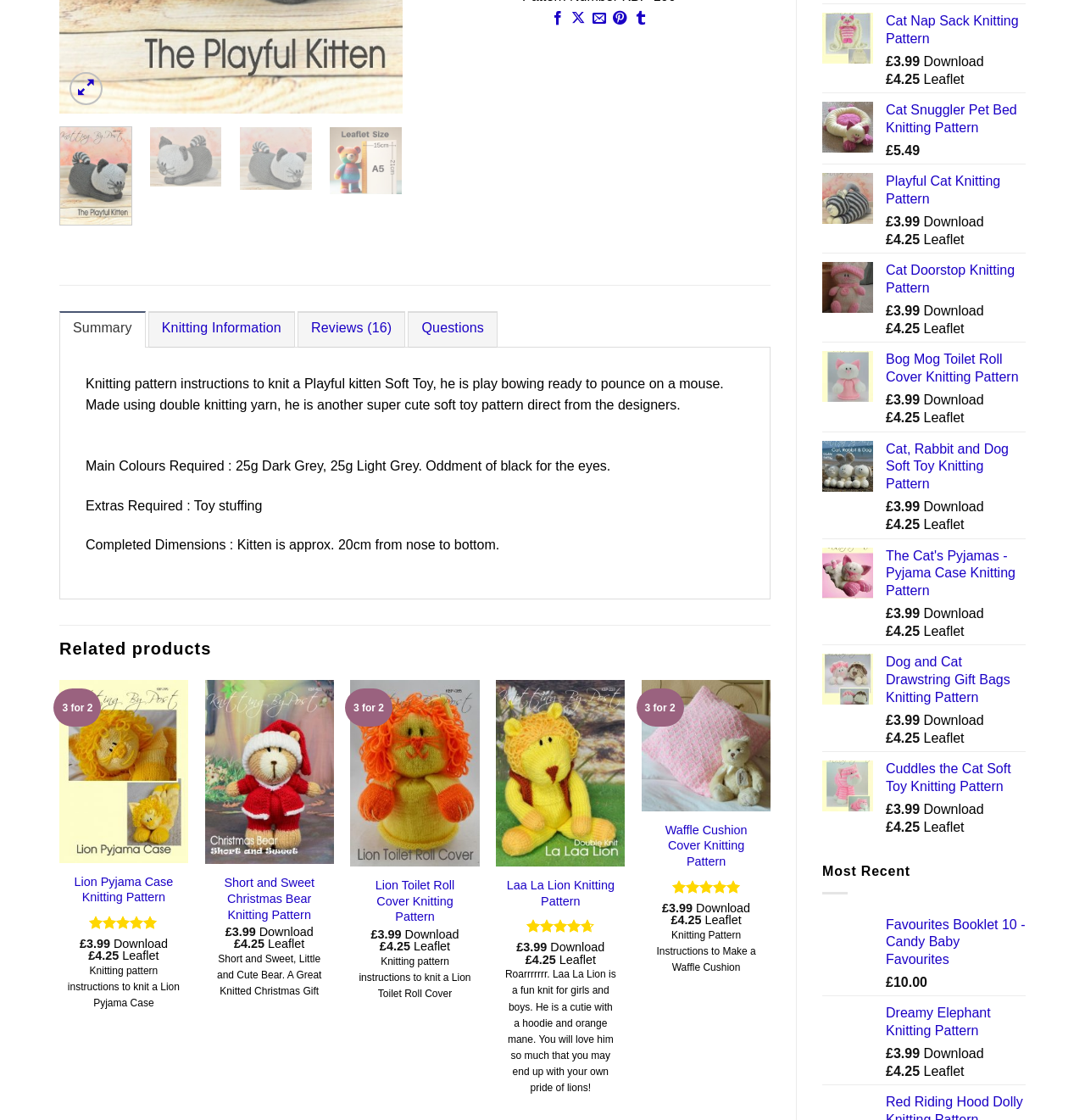Provide the bounding box coordinates for the UI element that is described by this text: "Support". The coordinates should be in the form of four float numbers between 0 and 1: [left, top, right, bottom].

None